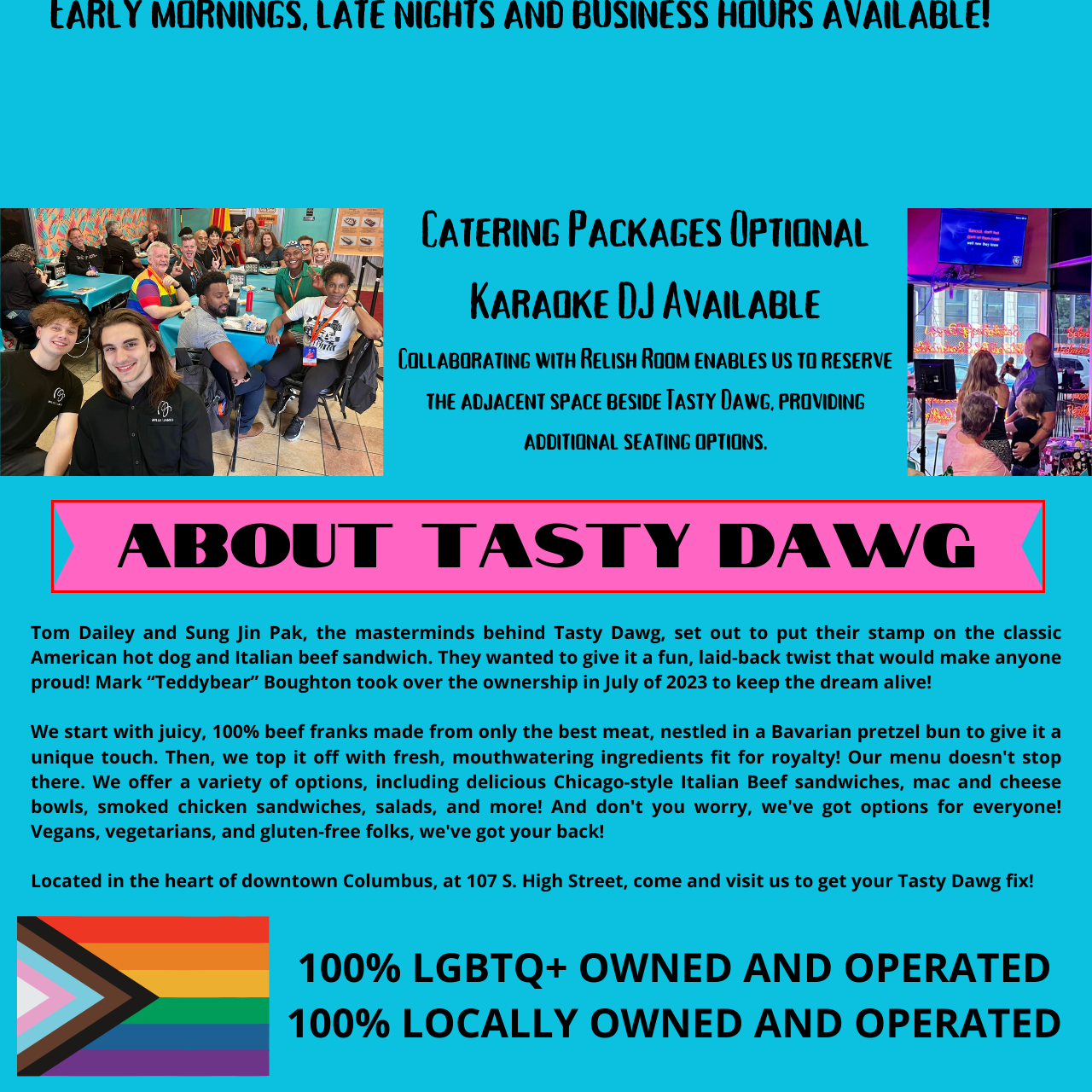Inspect the area marked by the red box and provide a short answer to the question: What is the tone of the dining experience at Tasty Dawg?

fun and laid-back